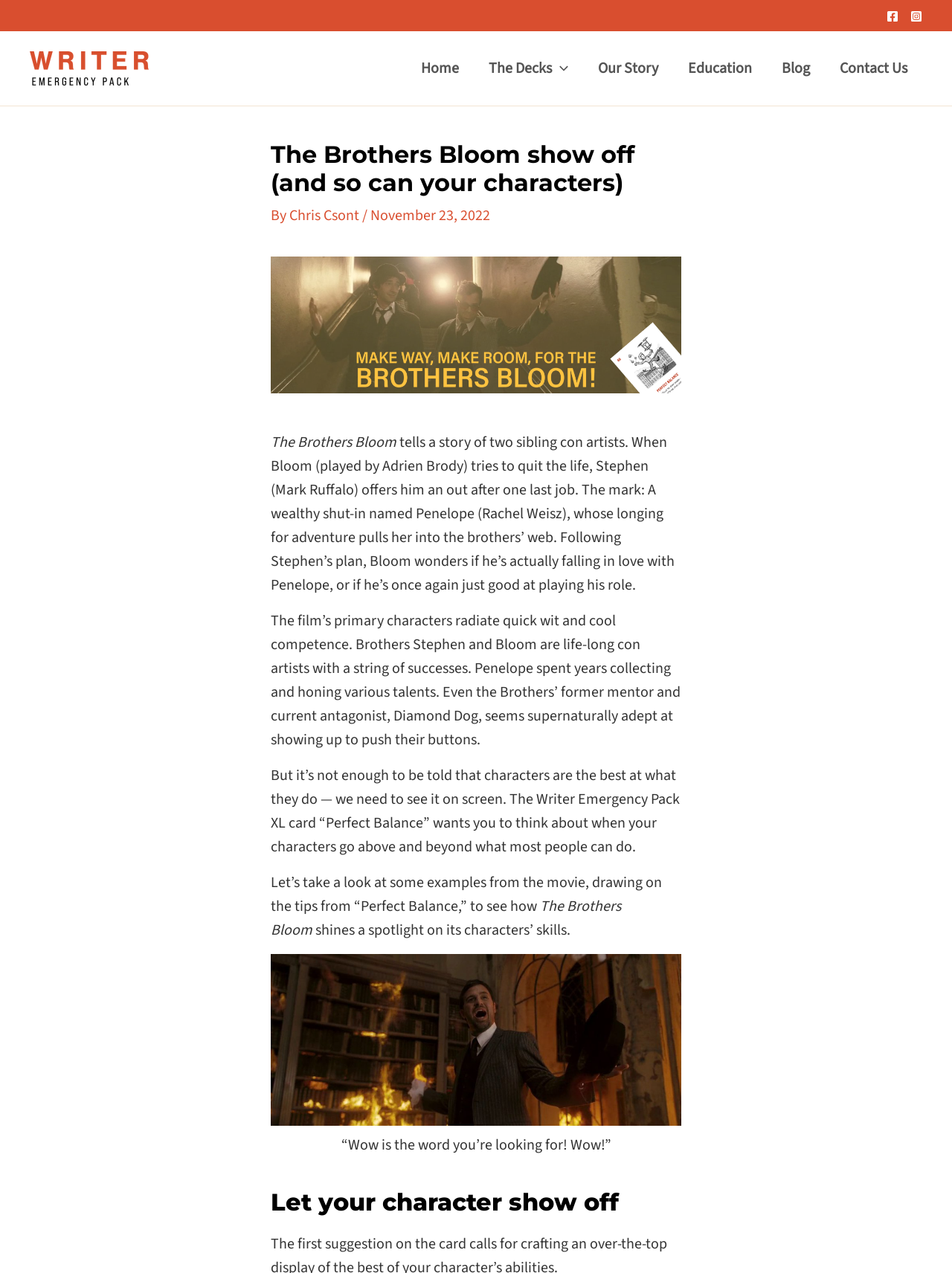What is the theme of the article?
Utilize the information in the image to give a detailed answer to the question.

The article uses the movie 'The Brothers Bloom' as an example to illustrate how characters can show off their skills and abilities, and how writers can develop their characters to make them more believable and interesting.